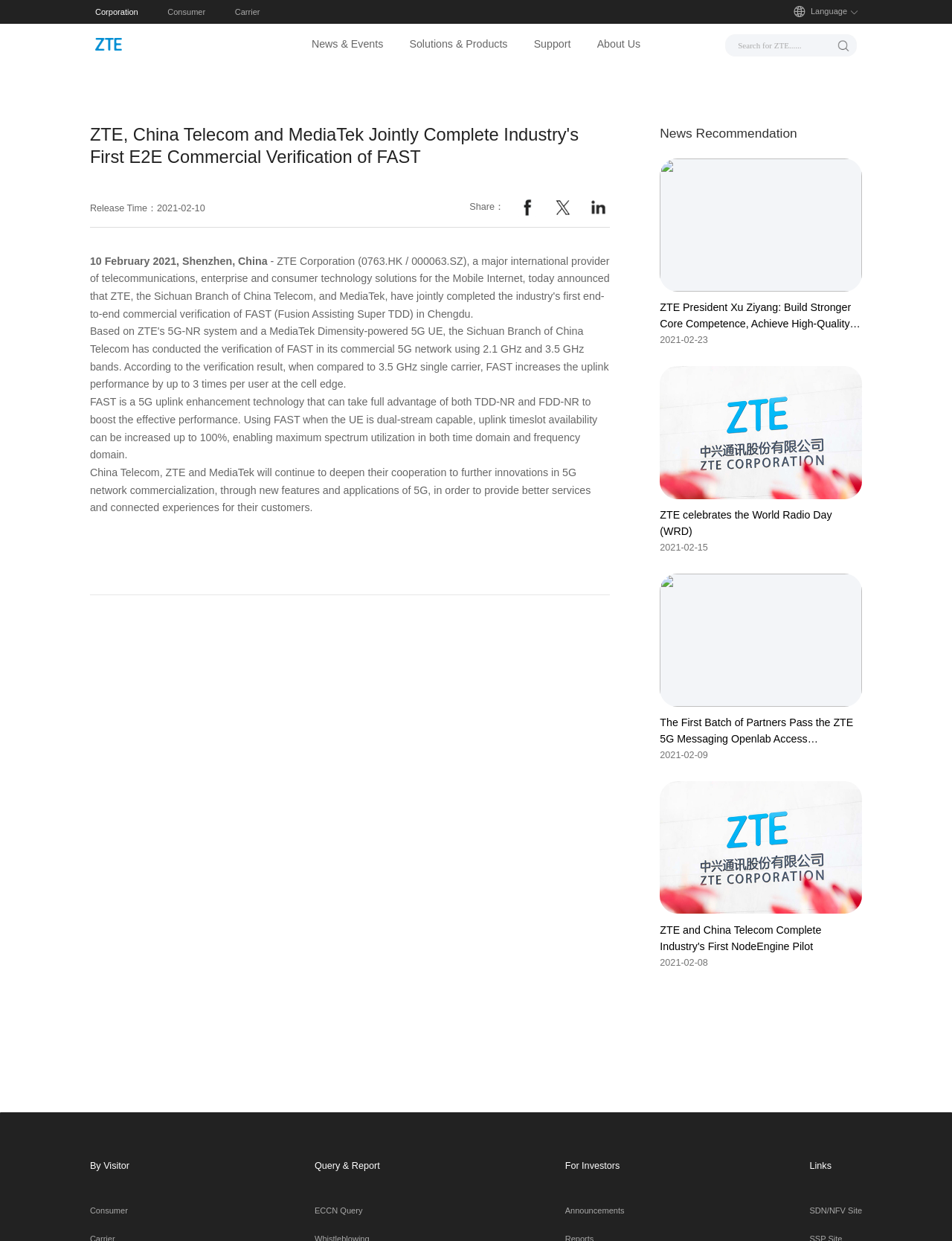Identify and extract the main heading of the webpage.

ZTE, China Telecom and MediaTek Jointly Complete Industry's First E2E Commercial Verification of FAST